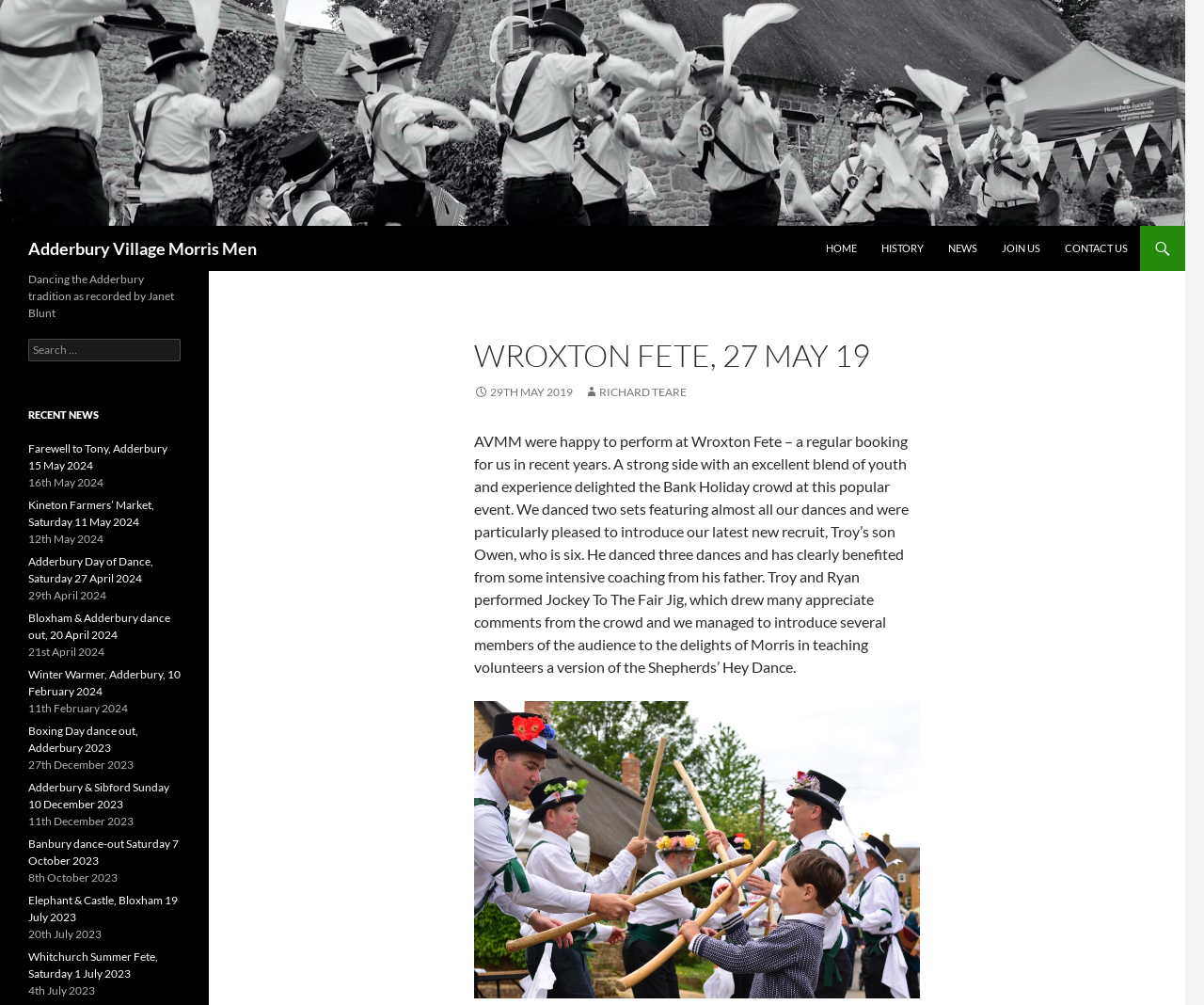Can you specify the bounding box coordinates for the region that should be clicked to fulfill this instruction: "Visit the home page".

[0.677, 0.225, 0.721, 0.27]